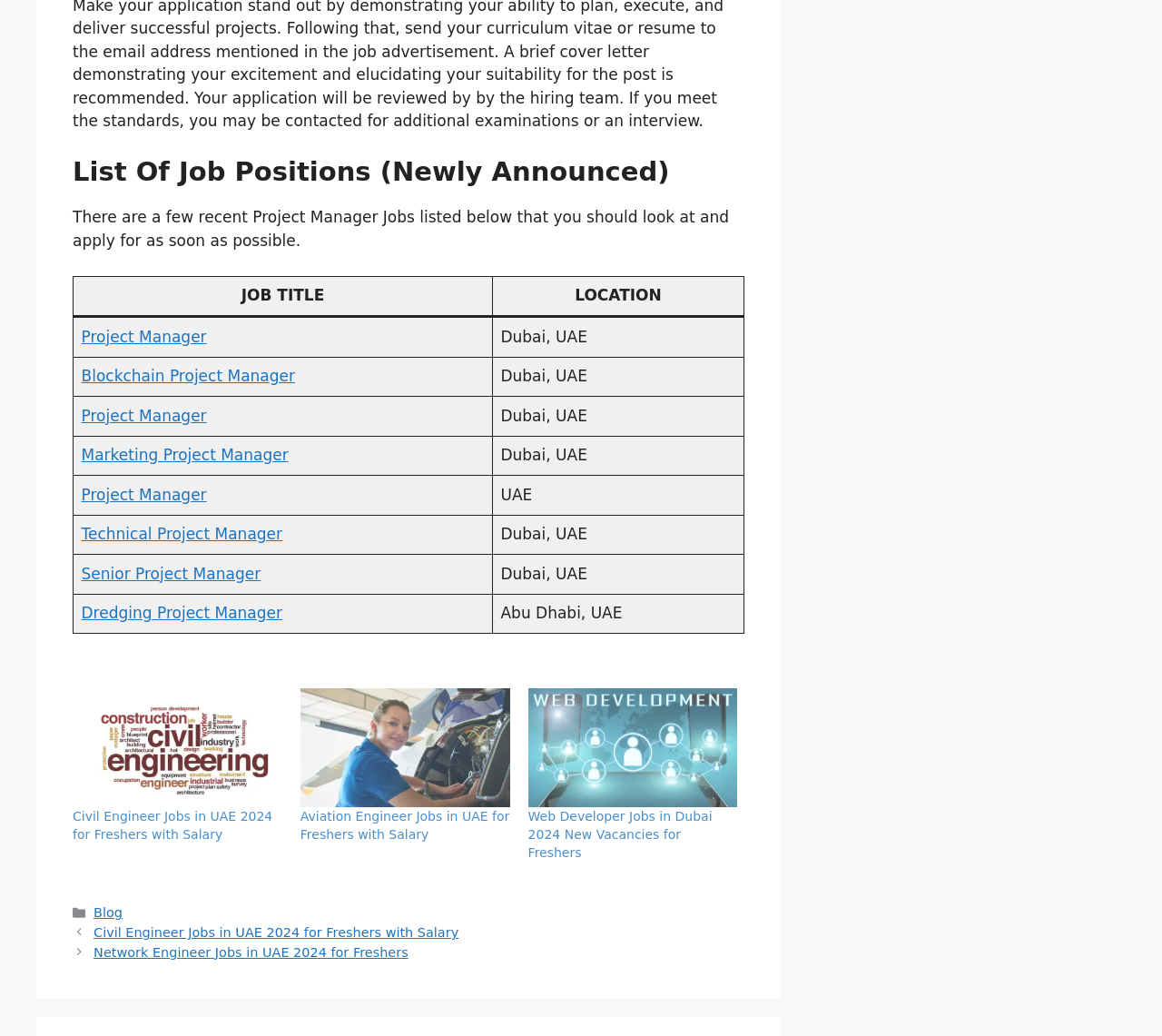Find the bounding box coordinates of the element to click in order to complete the given instruction: "Explore 'Network Engineer Jobs in UAE 2024 for Freshers'."

[0.081, 0.912, 0.351, 0.926]